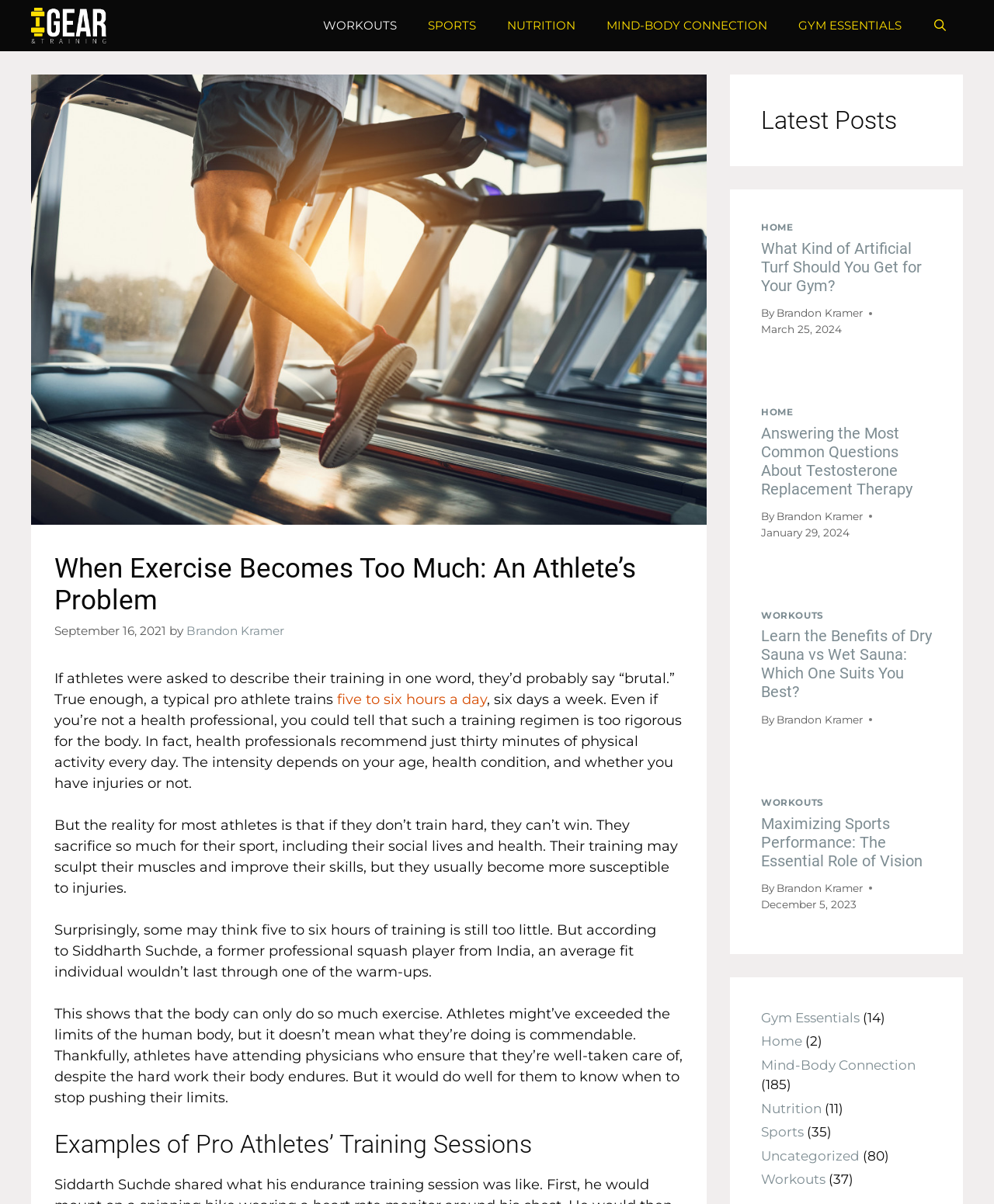What is the title of the first article under Latest Posts?
Using the information from the image, provide a comprehensive answer to the question.

I looked at the first article element under the 'Latest Posts' heading and found the title of the article, which is 'What Kind of Artificial Turf Should You Get for Your Gym?'.